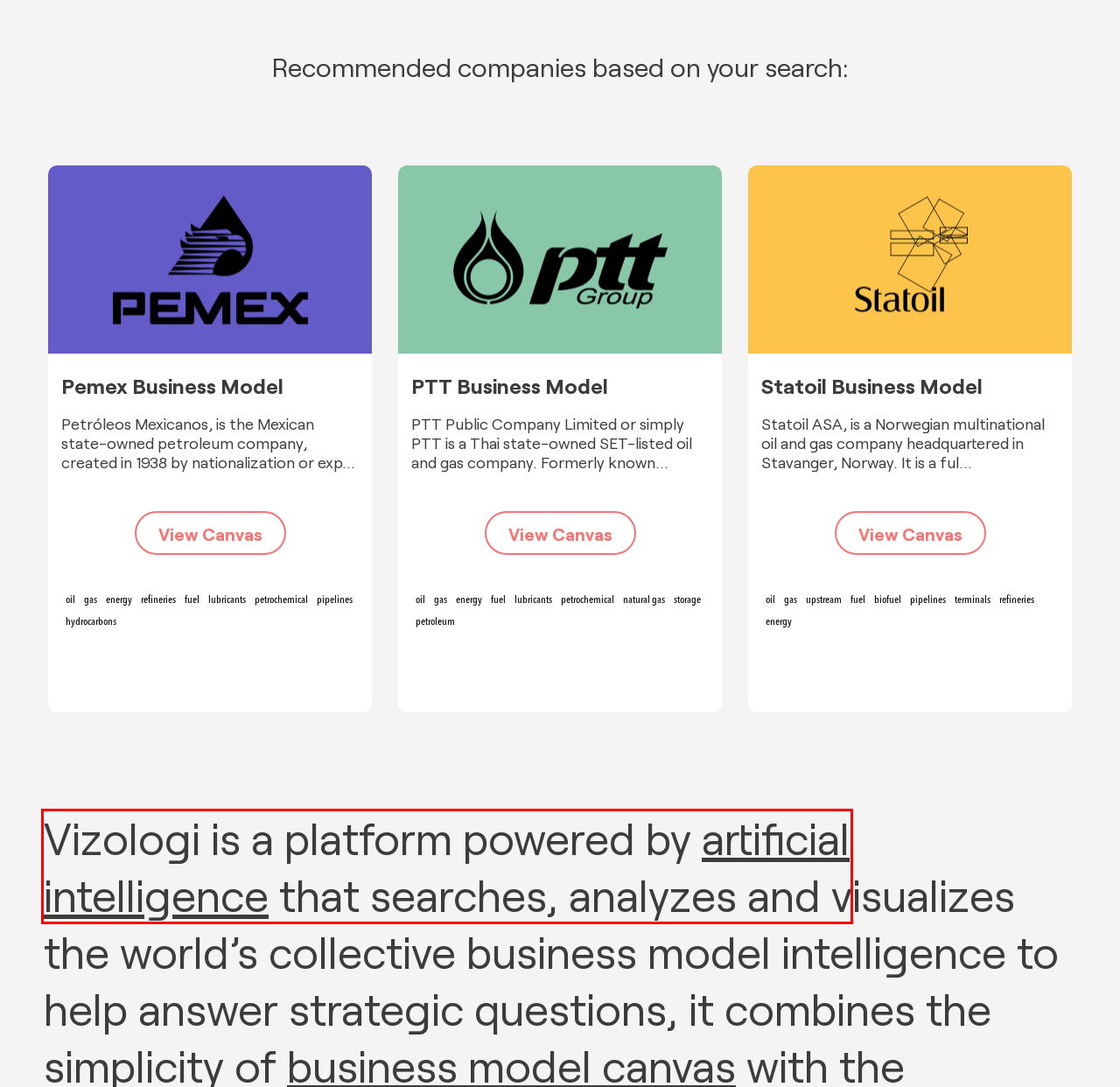You are looking at a webpage screenshot with a red bounding box around an element. Pick the description that best matches the new webpage after interacting with the element in the red bounding box. The possible descriptions are:
A. Storage Business Models | Canvas Examples & Business
	Strategy - Vizologi
B. Upstream Business Models | Canvas Examples & Business
	Strategy - Vizologi
C. Oil Business Models | Canvas Examples & Business
	Strategy - Vizologi
D. Energy Business Models | Canvas Examples & Business
	Strategy - Vizologi
E. What is PTT's business model? | Vizologi
F. Hydrocarbons Business Models | Canvas Examples & Business
	Strategy - Vizologi
G. How Vizologi uses Artificial Intelligence?
H. What is Pemex's business model? | Vizologi

G